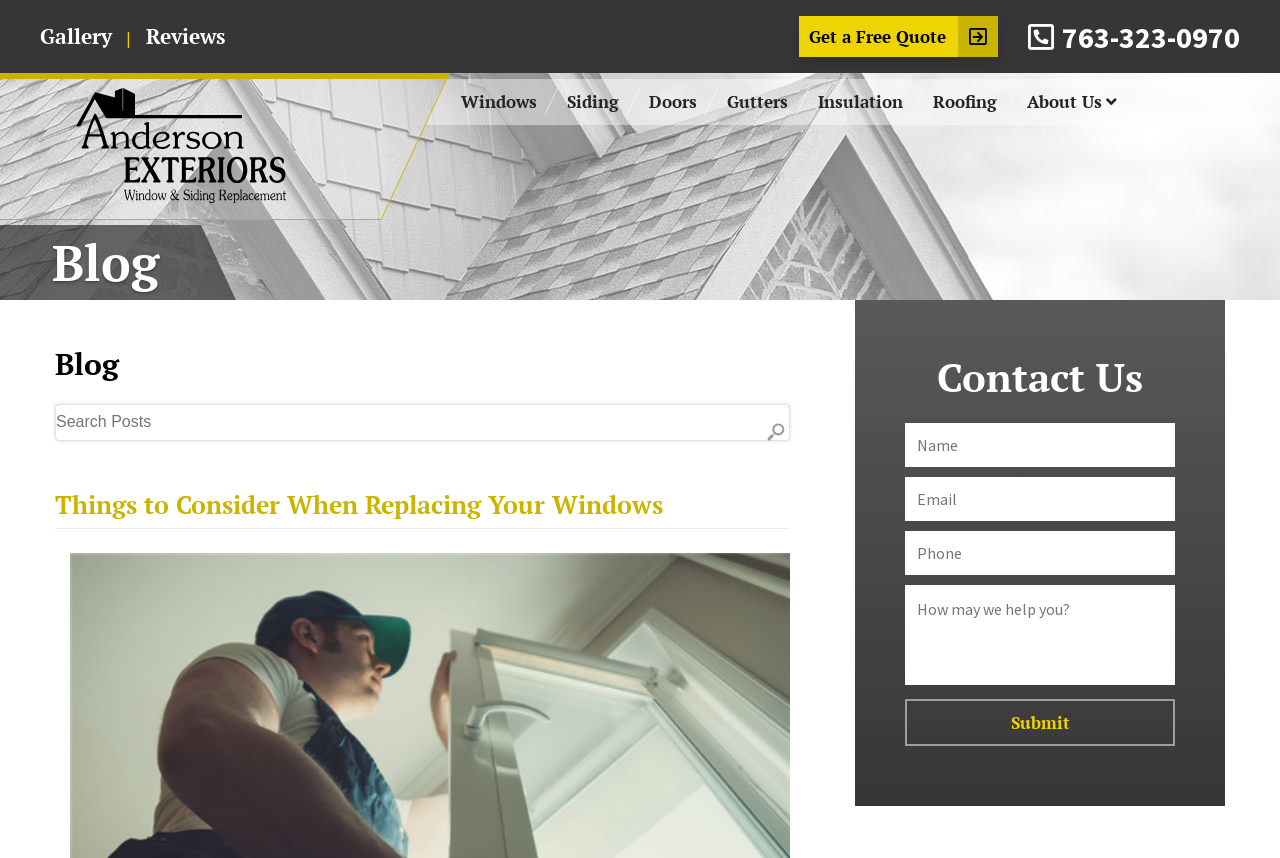What is the purpose of the button next to the search box?
Refer to the screenshot and answer in one word or phrase.

Search Posts